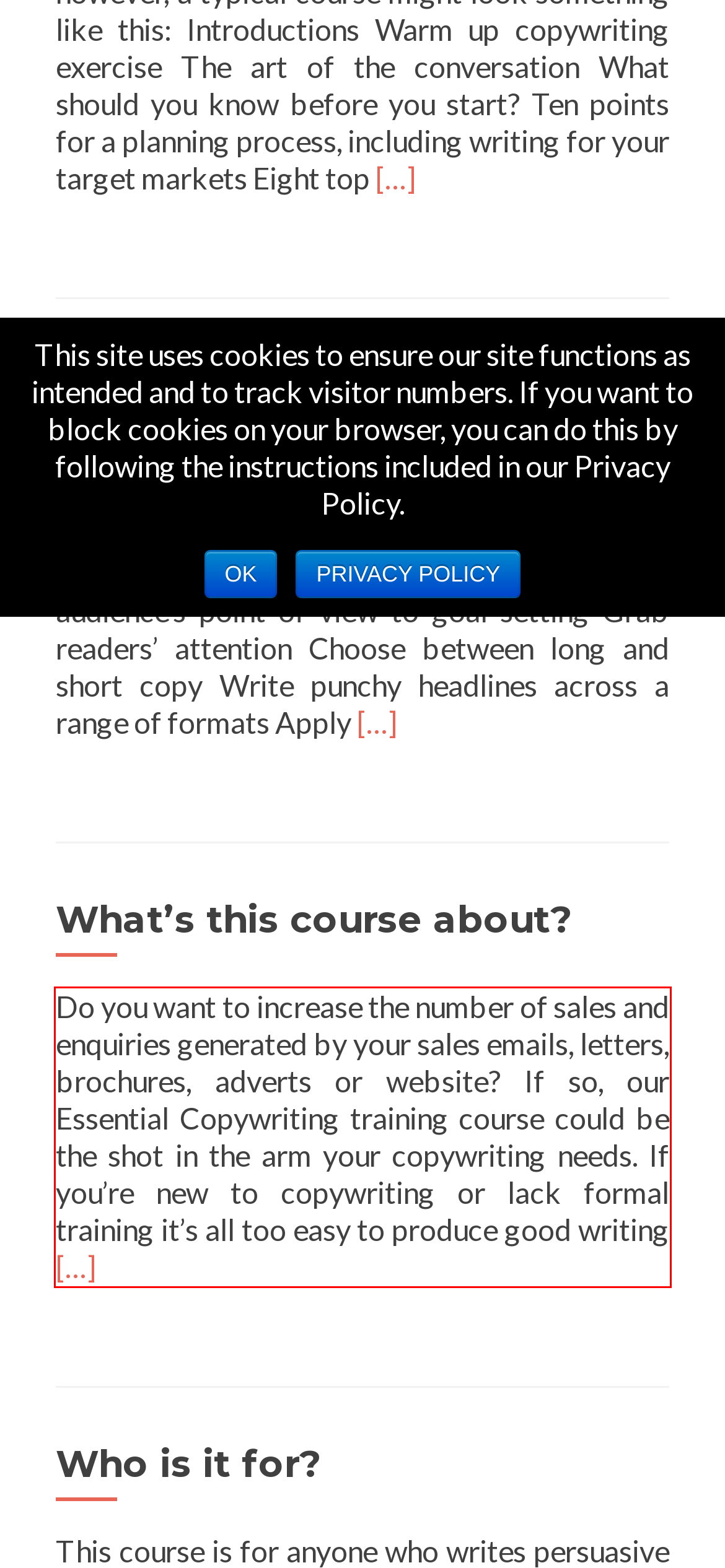Please use OCR to extract the text content from the red bounding box in the provided webpage screenshot.

Do you want to increase the number of sales and enquiries generated by your sales emails, letters, brochures, adverts or website? If so, our Essential Copywriting training course could be the shot in the arm your copywriting needs. If you’re new to copywriting or lack formal training it’s all too easy to produce good writing Read more about What’s this course about? […]